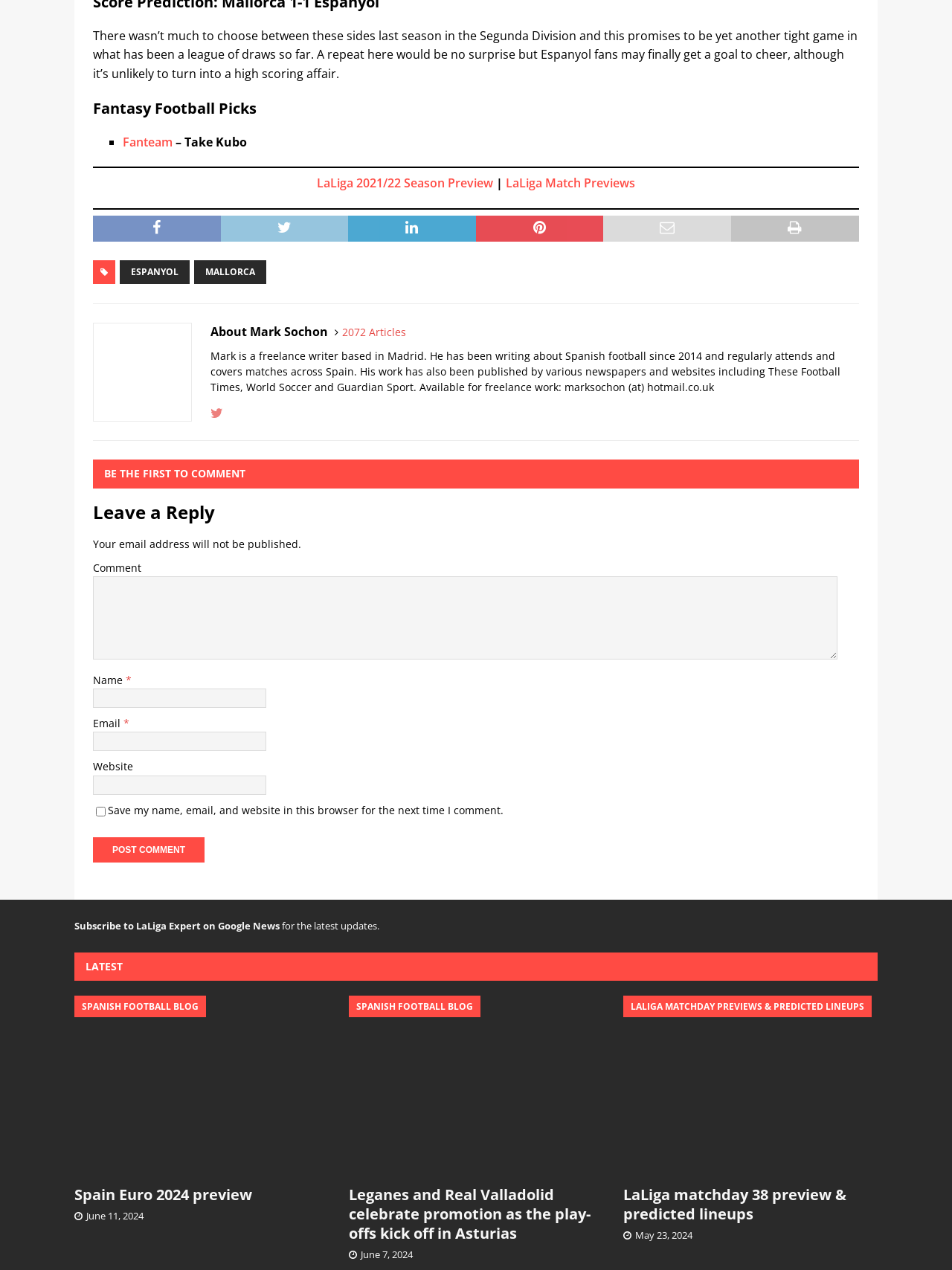Extract the bounding box coordinates for the HTML element that matches this description: "name="submit" value="Post Comment"". The coordinates should be four float numbers between 0 and 1, i.e., [left, top, right, bottom].

[0.098, 0.659, 0.215, 0.679]